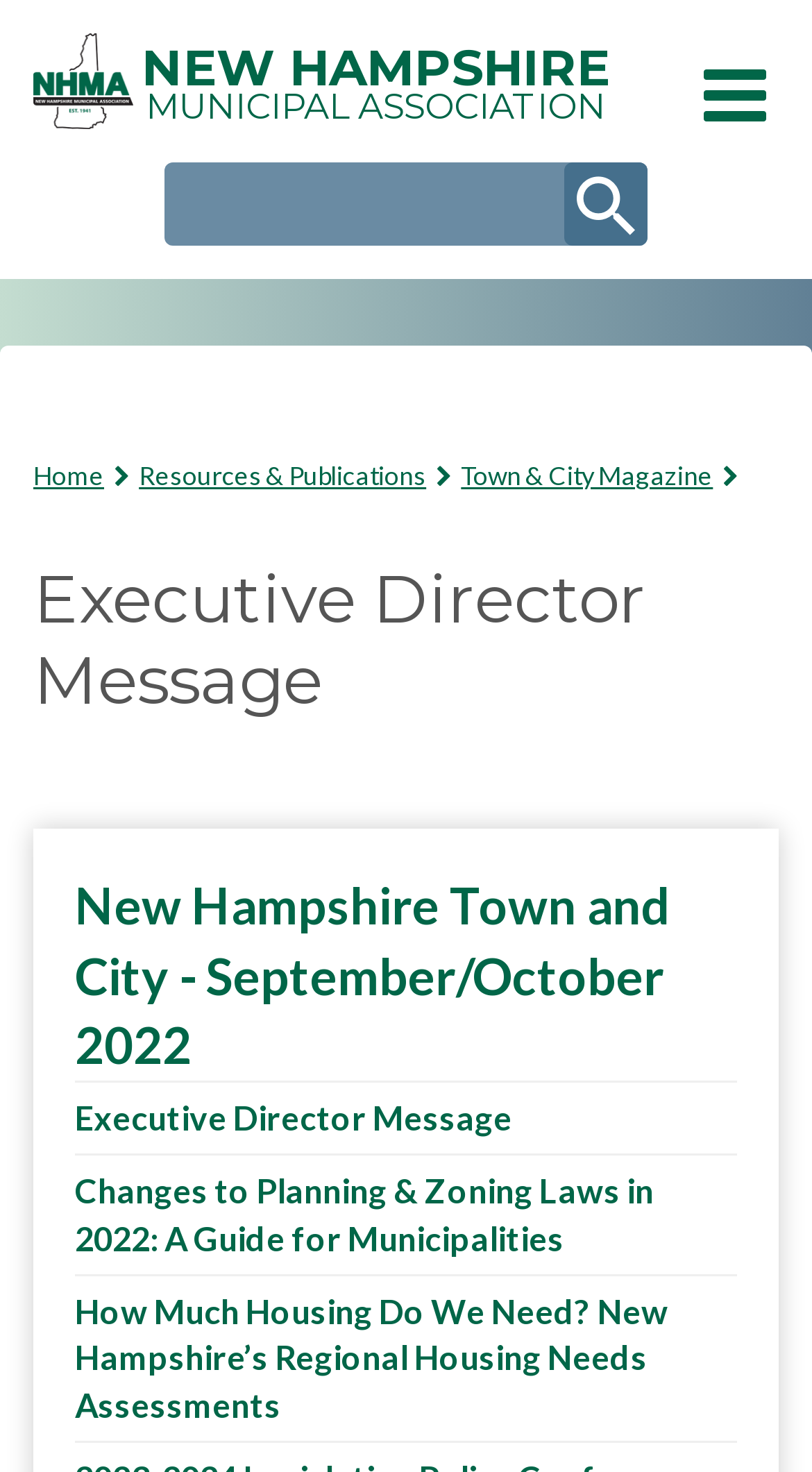Using the element description: "Skip to main content", determine the bounding box coordinates. The coordinates should be in the format [left, top, right, bottom], with values between 0 and 1.

[0.5, 0.0, 0.685, 0.004]